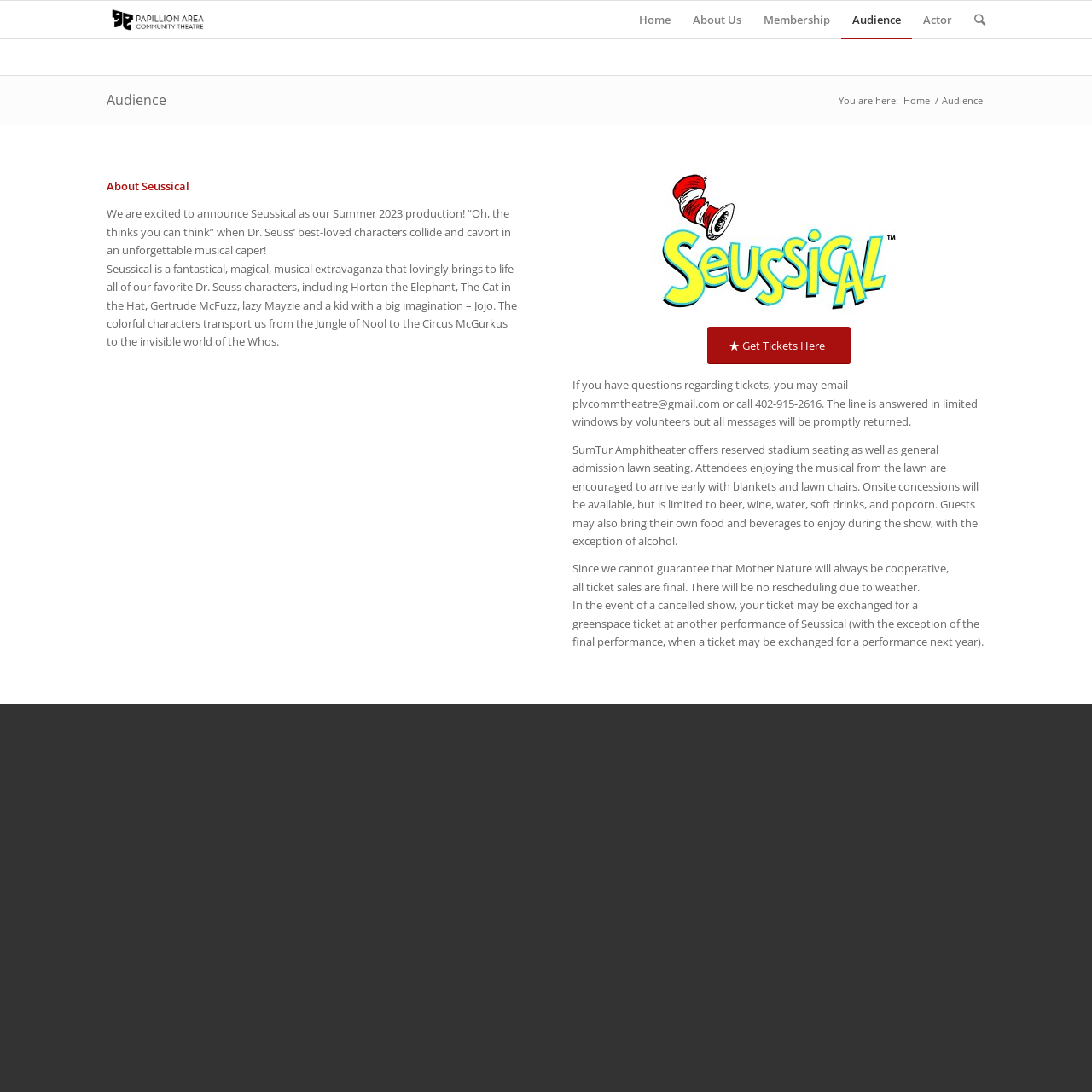Construct a comprehensive caption that outlines the webpage's structure and content.

The webpage is about the PAC Theatre's audience information, specifically about their Summer 2023 production, Seussical. At the top, there is a logo of PAC Theatre, which is also a link. Below the logo, there is a navigation menu with links to Home, About Us, Membership, Audience, Actor, and a hidden icon.

The main content of the page is divided into two sections. On the left, there is a heading "Audience" with a link to the same page. Below the heading, there is a breadcrumb navigation showing the current page location, with links to Home and Audience.

On the right side of the page, there is a main section that contains information about Seussical. The section starts with a title "About Seussical" followed by a brief description of the production. Below the description, there is a longer paragraph that provides more details about the story and characters of Seussical.

Further down, there is an image related to Seussical, and a link to "Get Tickets Here". The page also provides information about ticketing, including contact details for ticket inquiries, seating arrangements, and concession policies. Additionally, there are notes about the weather policy, stating that all ticket sales are final and cannot be rescheduled due to weather conditions, but can be exchanged for another performance in case of a cancelled show.